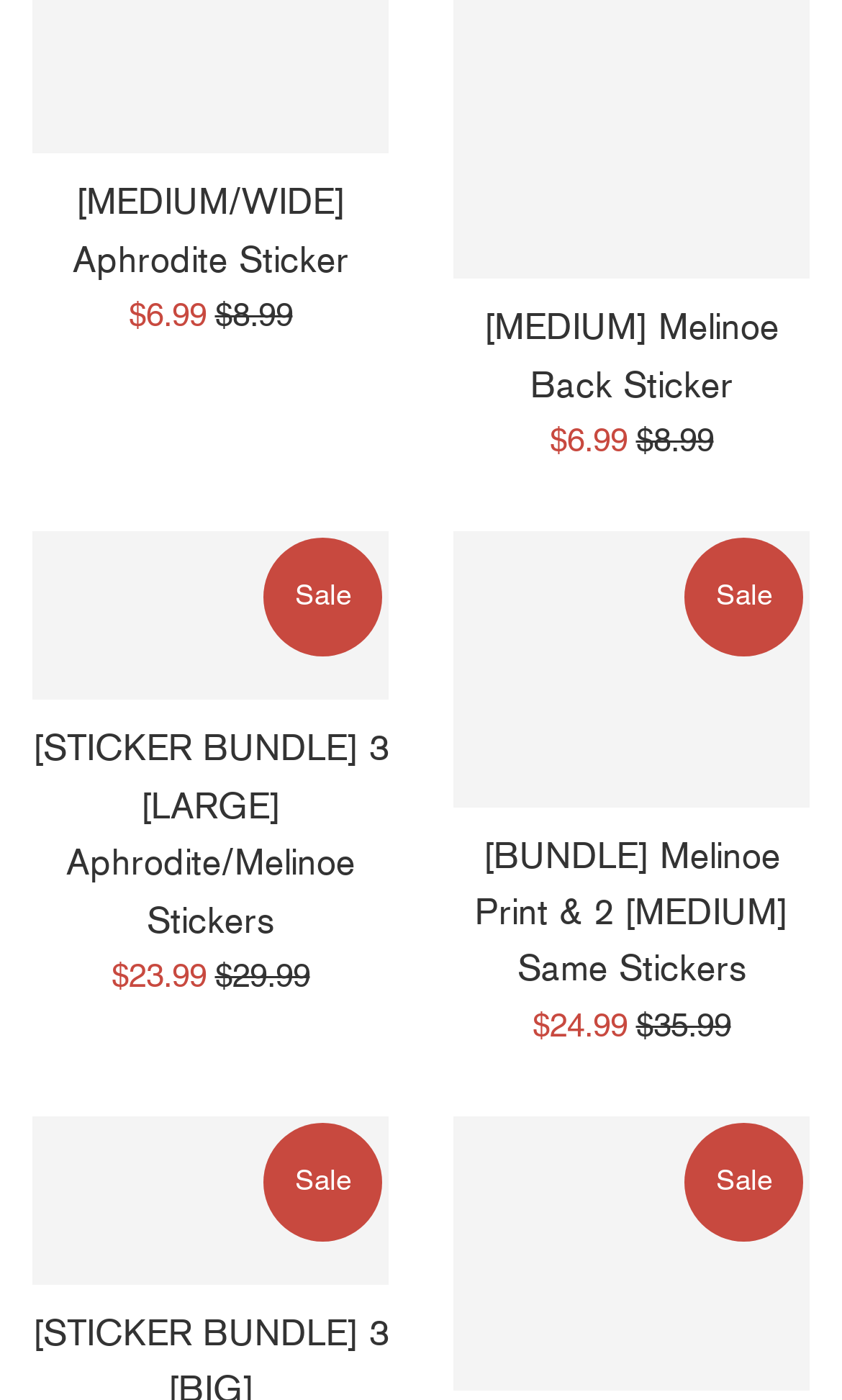Please reply with a single word or brief phrase to the question: 
What is the sale price of the Aphrodite Sticker?

$6.99